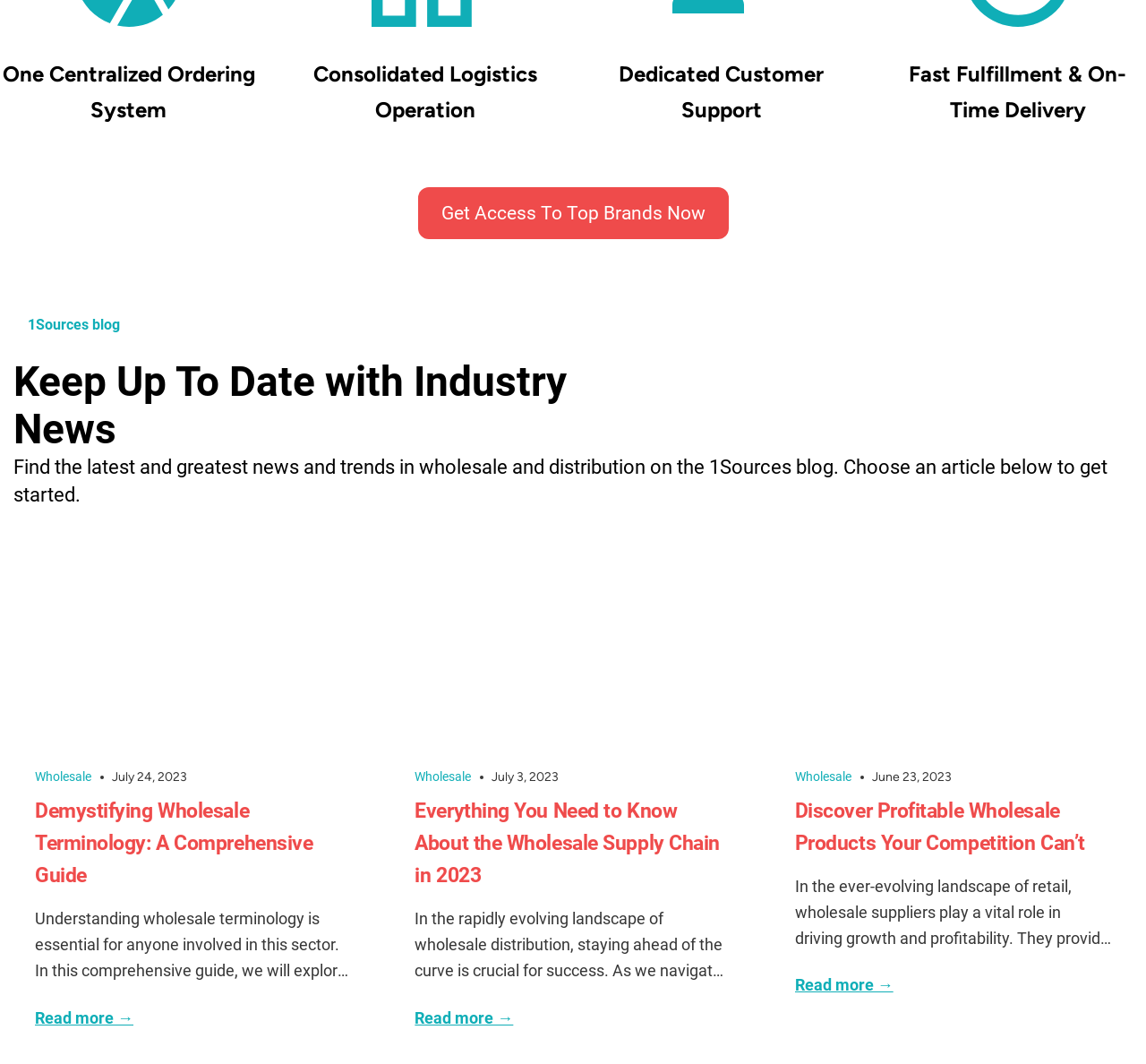What is the main topic of this webpage?
Please ensure your answer to the question is detailed and covers all necessary aspects.

Based on the headings and article titles on the webpage, it appears that the main topic is related to wholesale and distribution, with a focus on industry news and trends.